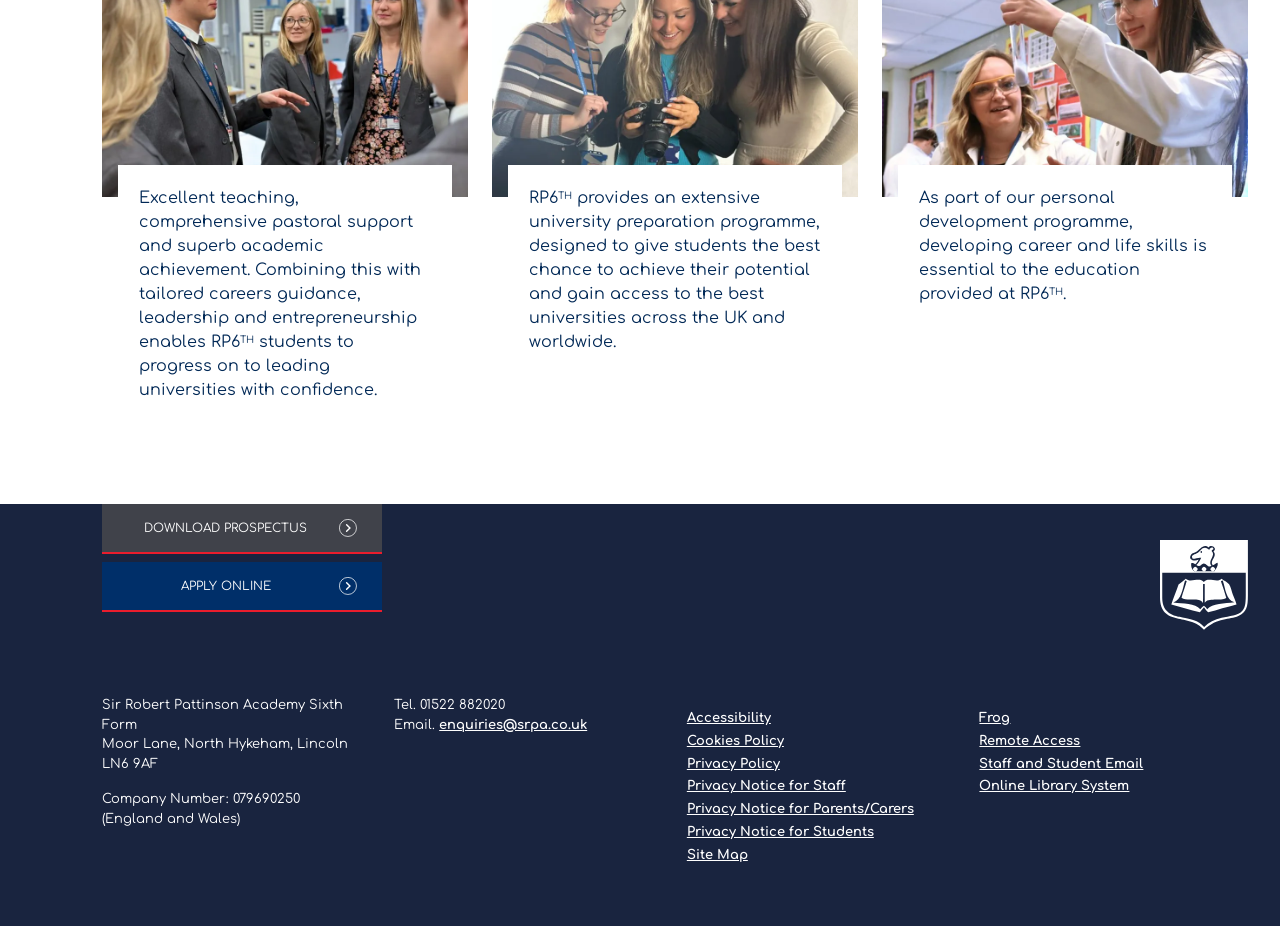Provide the bounding box for the UI element matching this description: "enquiries@srpa.co.uk".

[0.343, 0.775, 0.459, 0.79]